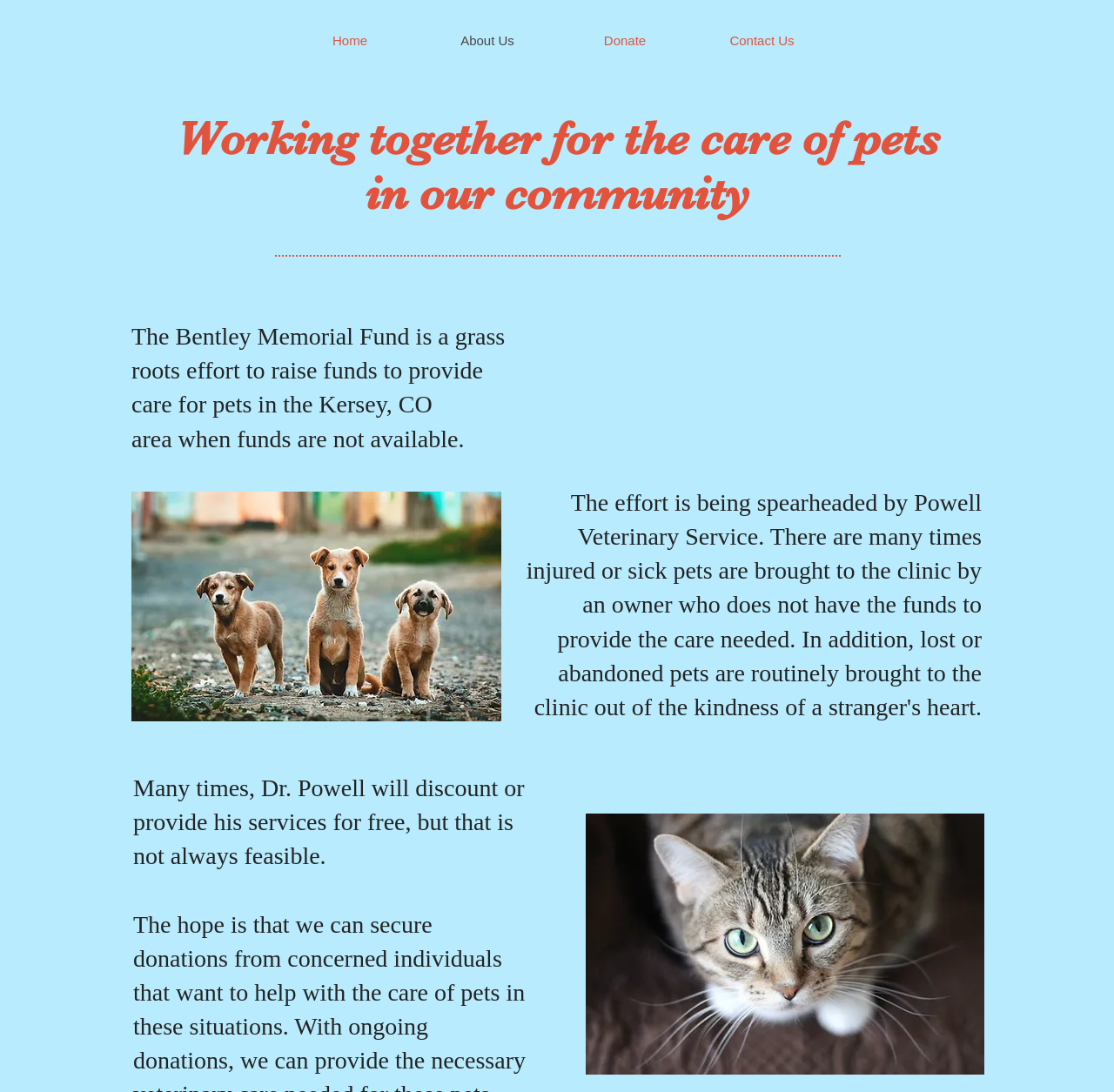Respond concisely with one word or phrase to the following query:
What is the name of the veterinary service?

Powell Veterinary Service